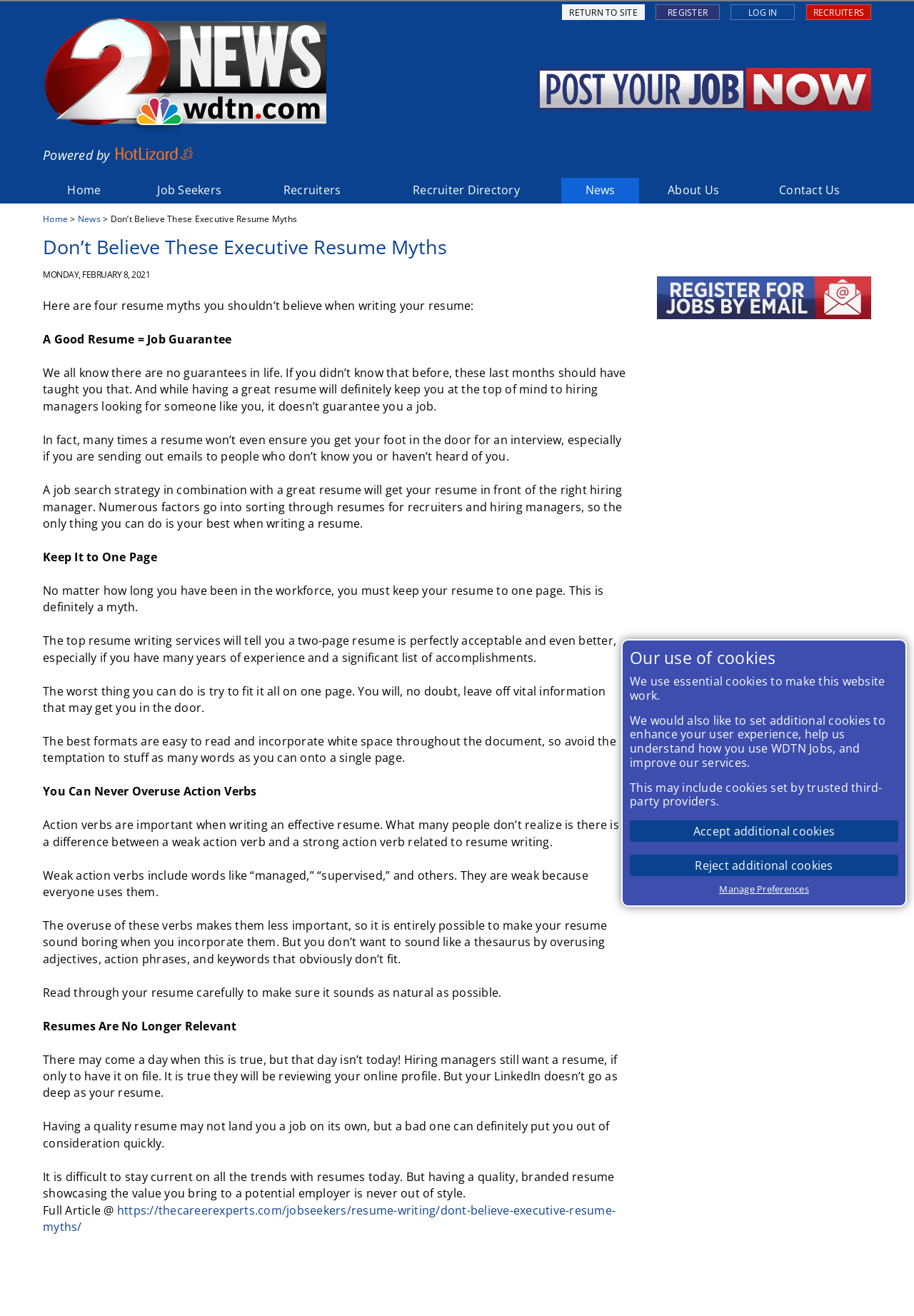Find the UI element described as: "Contact Us" and predict its bounding box coordinates. Ensure the coordinates are four float numbers between 0 and 1, [left, top, right, bottom].

[0.818, 0.135, 0.953, 0.154]